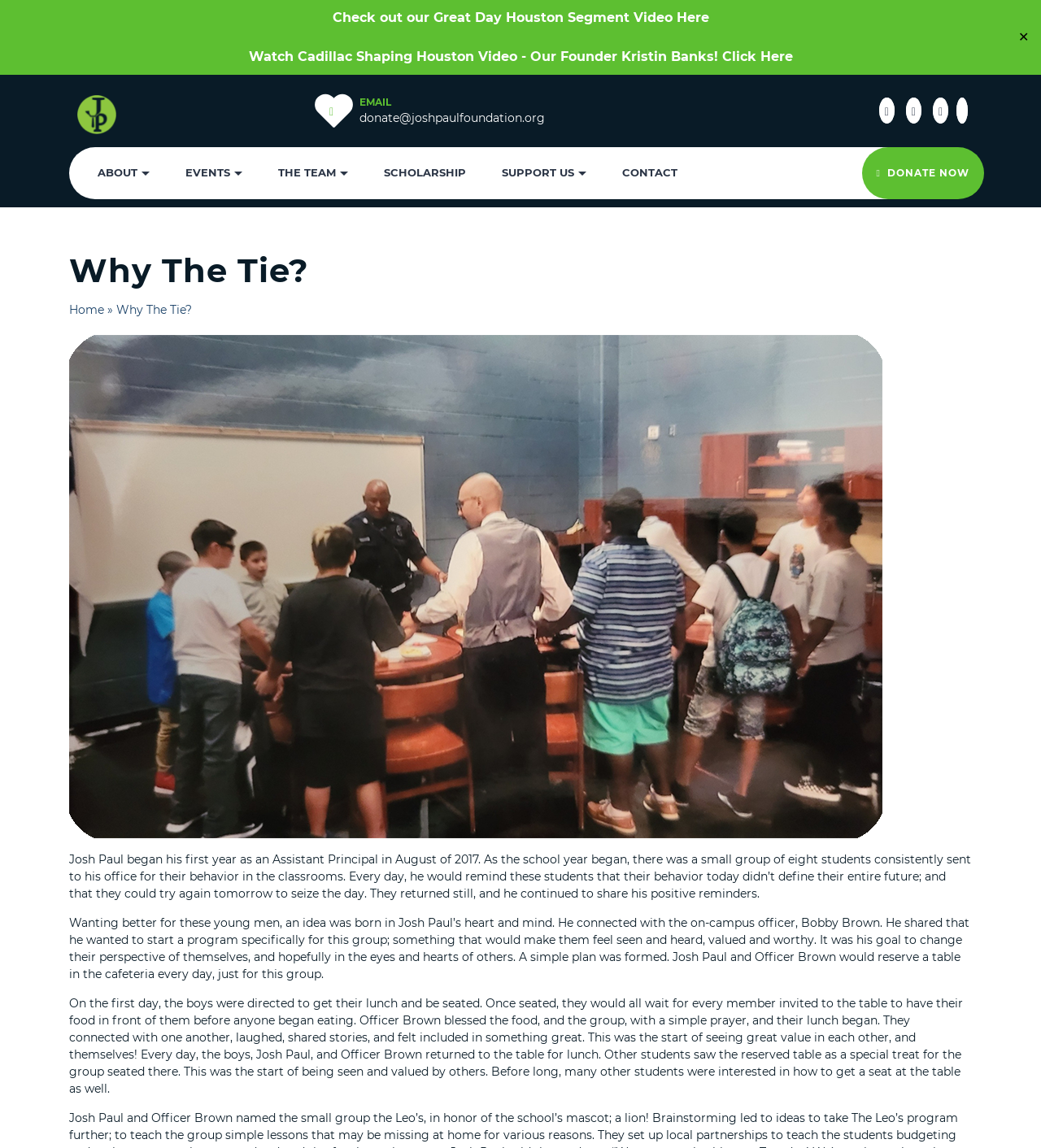Summarize the webpage comprehensively, mentioning all visible components.

The webpage is about the Josh Paul Foundation, with a prominent heading "Why The Tie?" at the top. Below the heading, there is a navigation menu with links to "Home", "About", "Events", "The Team", "Scholarship", "Support Us", and "Contact". 

On the top-right corner, there is a "Close" button with a "✕" symbol inside. Next to it, there is a link to "The Josh Paul Foundation" with an accompanying image. 

In the middle of the page, there are two sections with static text. The first section has a title "Check out our Great Day Houston Segment" with a link to "Video Here" on the right. Below it, there is another section with a title "Watch Cadillac Shaping Houston Video - Our Founder Kristin Banks!" with a link to "Click Here" on the right.

On the left side of the page, there is a column with links to "EMAIL" and "donate@joshpaulfoundation.org". Below it, there are five social media links represented by icons. 

At the bottom of the page, there is a call-to-action button "DONATE NOW" with a donation symbol. 

The main content of the page is a three-paragraph story about Josh Paul, who began his first year as an Assistant Principal in August 2017. The story describes how he started a program to help a group of eight students who were consistently sent to his office for their behavior, and how the program evolved into a daily lunch gathering with Officer Brown, where the students felt seen, heard, and valued.